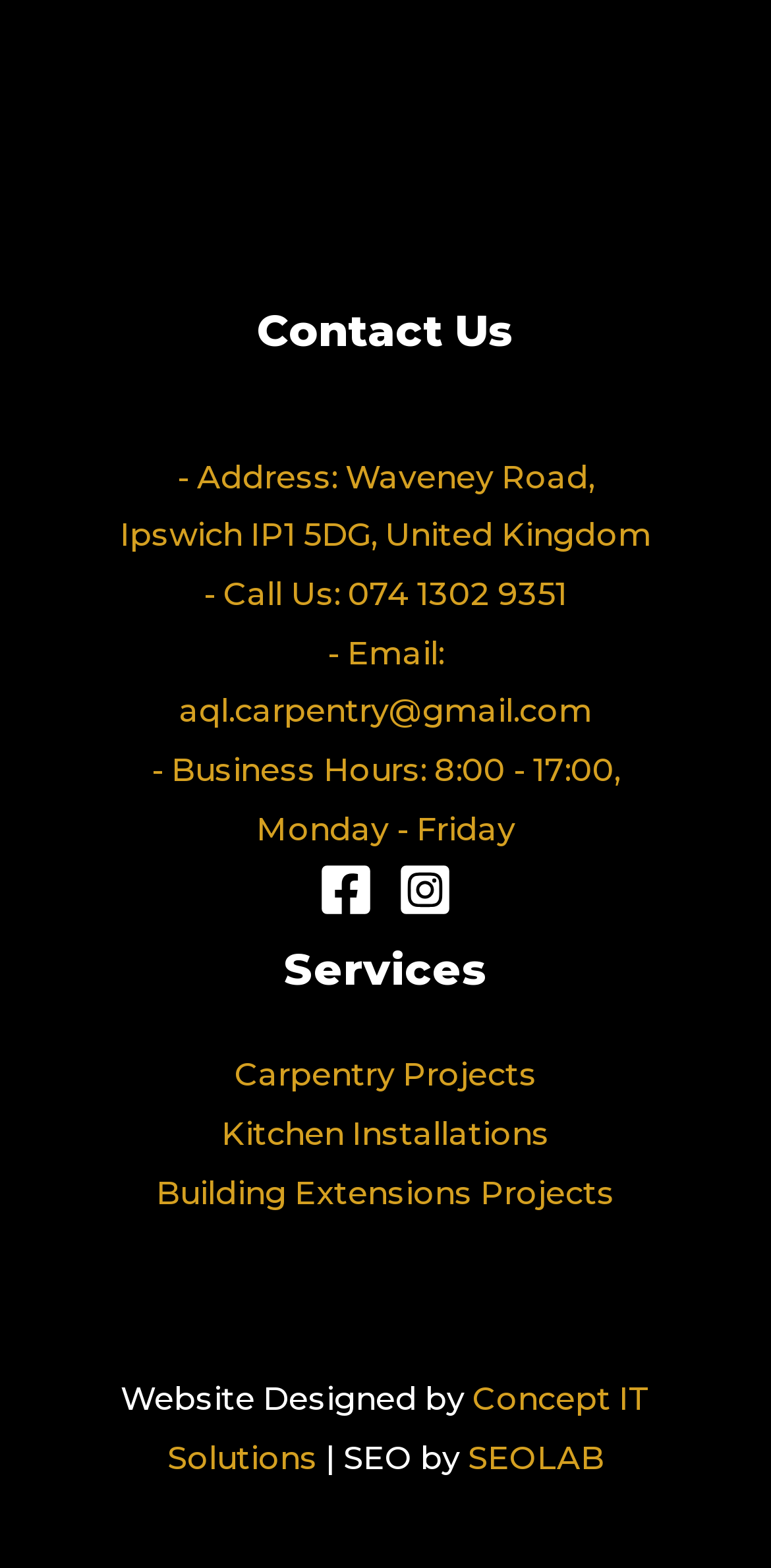How many social media links are there? Look at the image and give a one-word or short phrase answer.

2